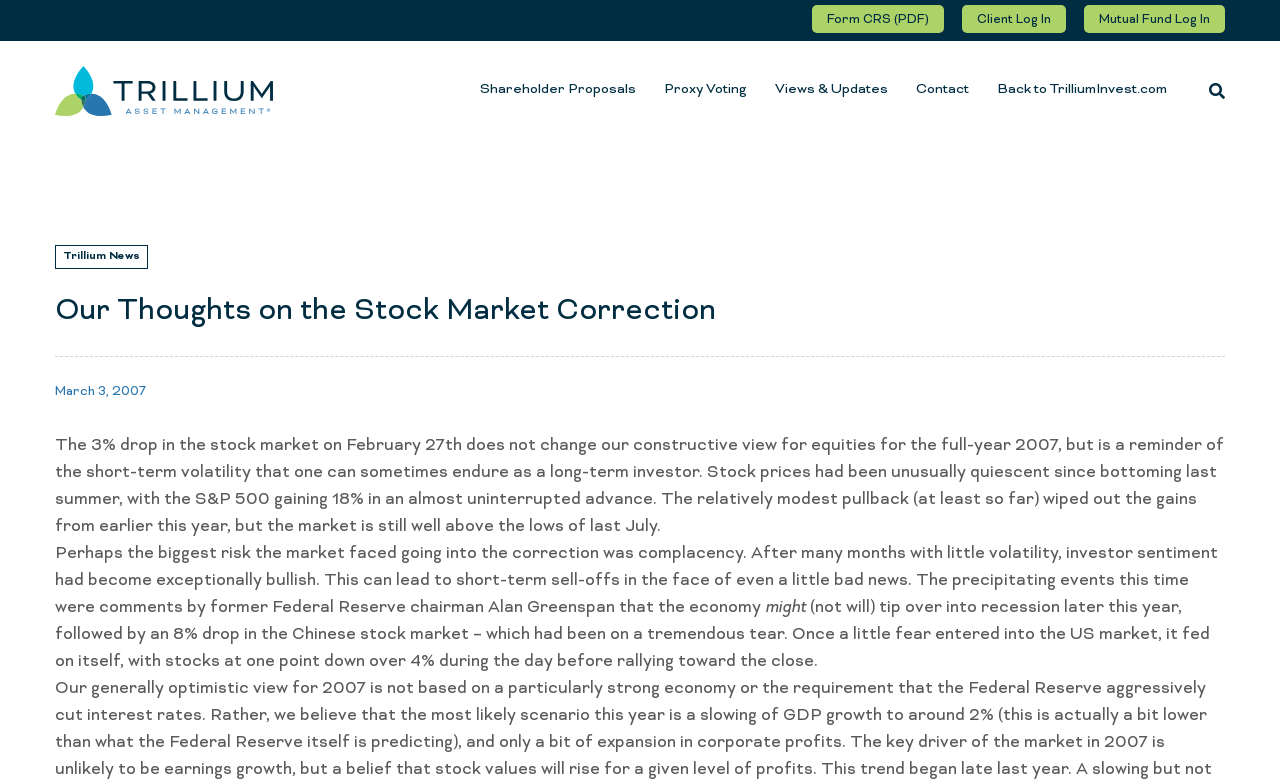Provide the bounding box coordinates of the HTML element described by the text: "Trillium News".

[0.043, 0.313, 0.116, 0.343]